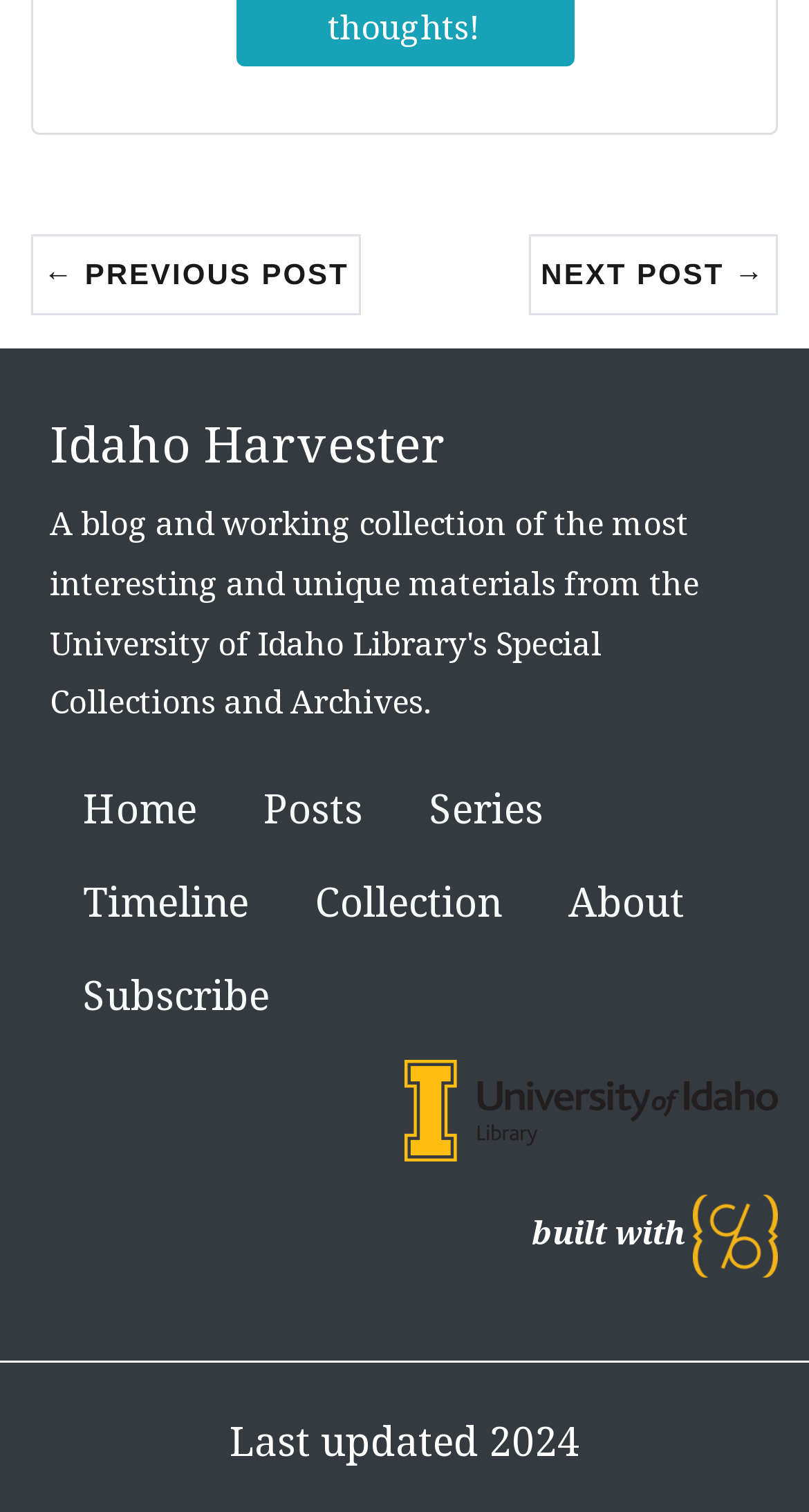Identify the bounding box coordinates for the UI element described as: "Posts".

[0.285, 0.505, 0.49, 0.567]